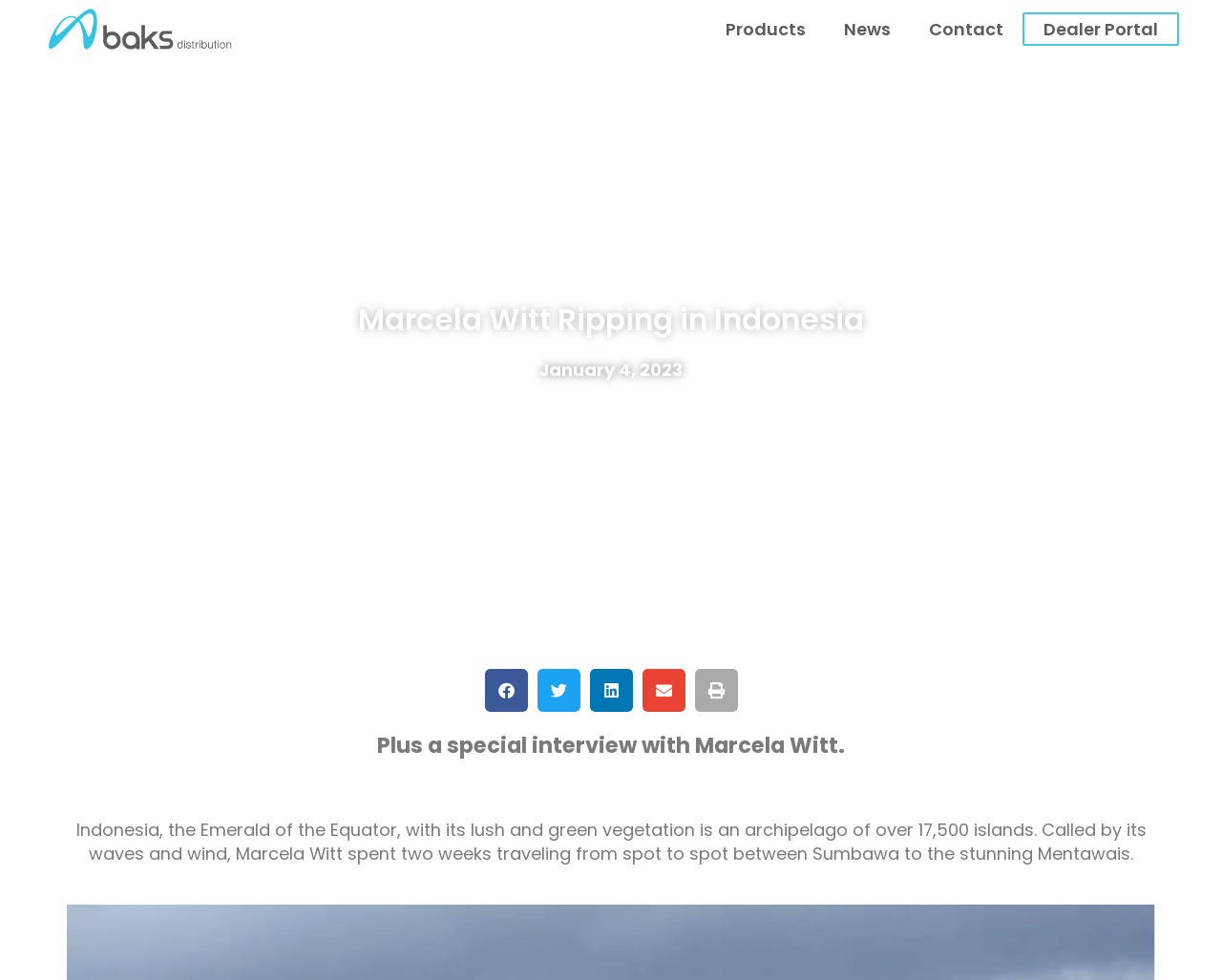Find and specify the bounding box coordinates that correspond to the clickable region for the instruction: "Visit the Dealer Portal".

[0.838, 0.014, 0.963, 0.045]